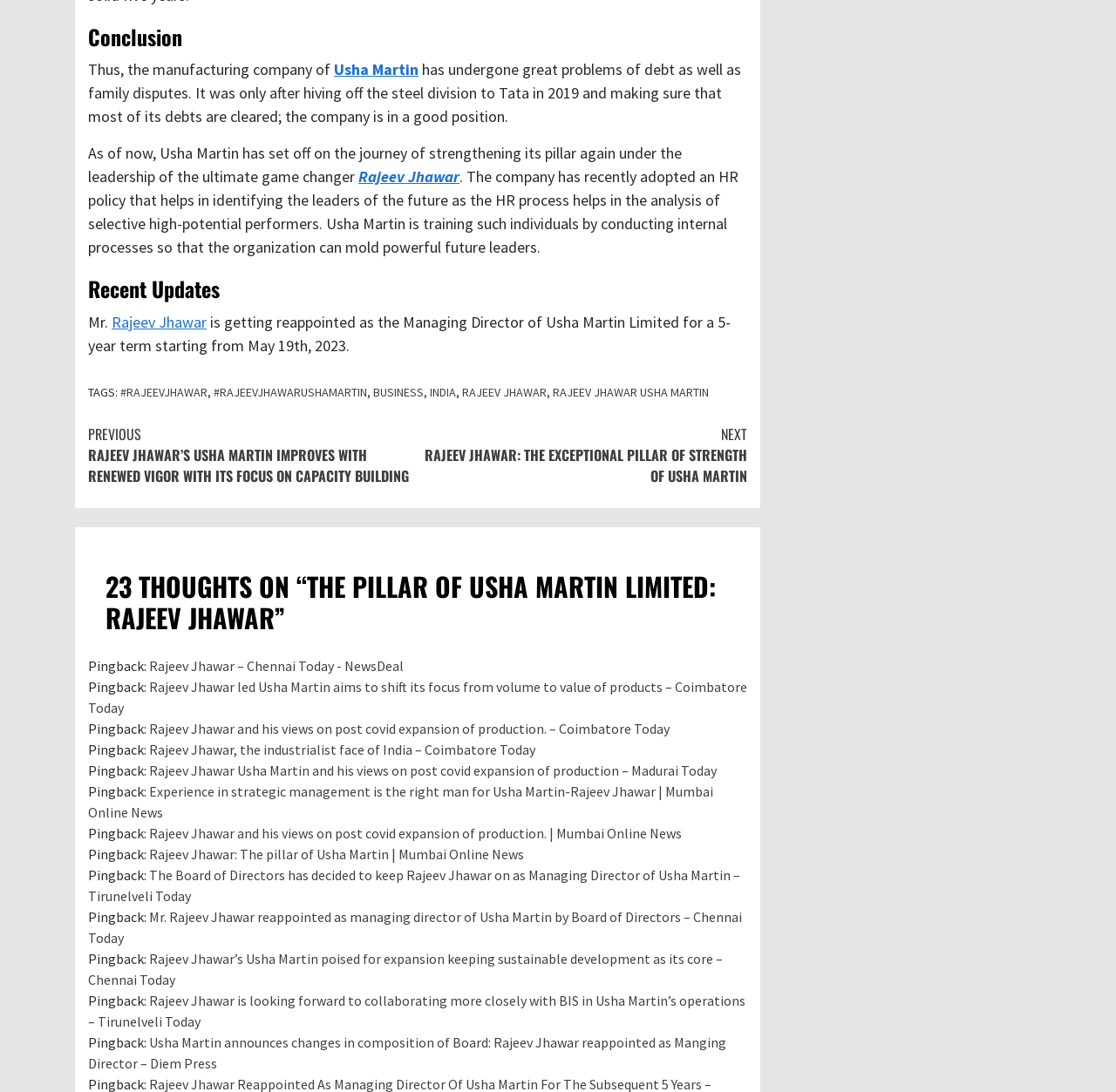What is the focus of Usha Martin's production?
Give a single word or phrase as your answer by examining the image.

Value of products